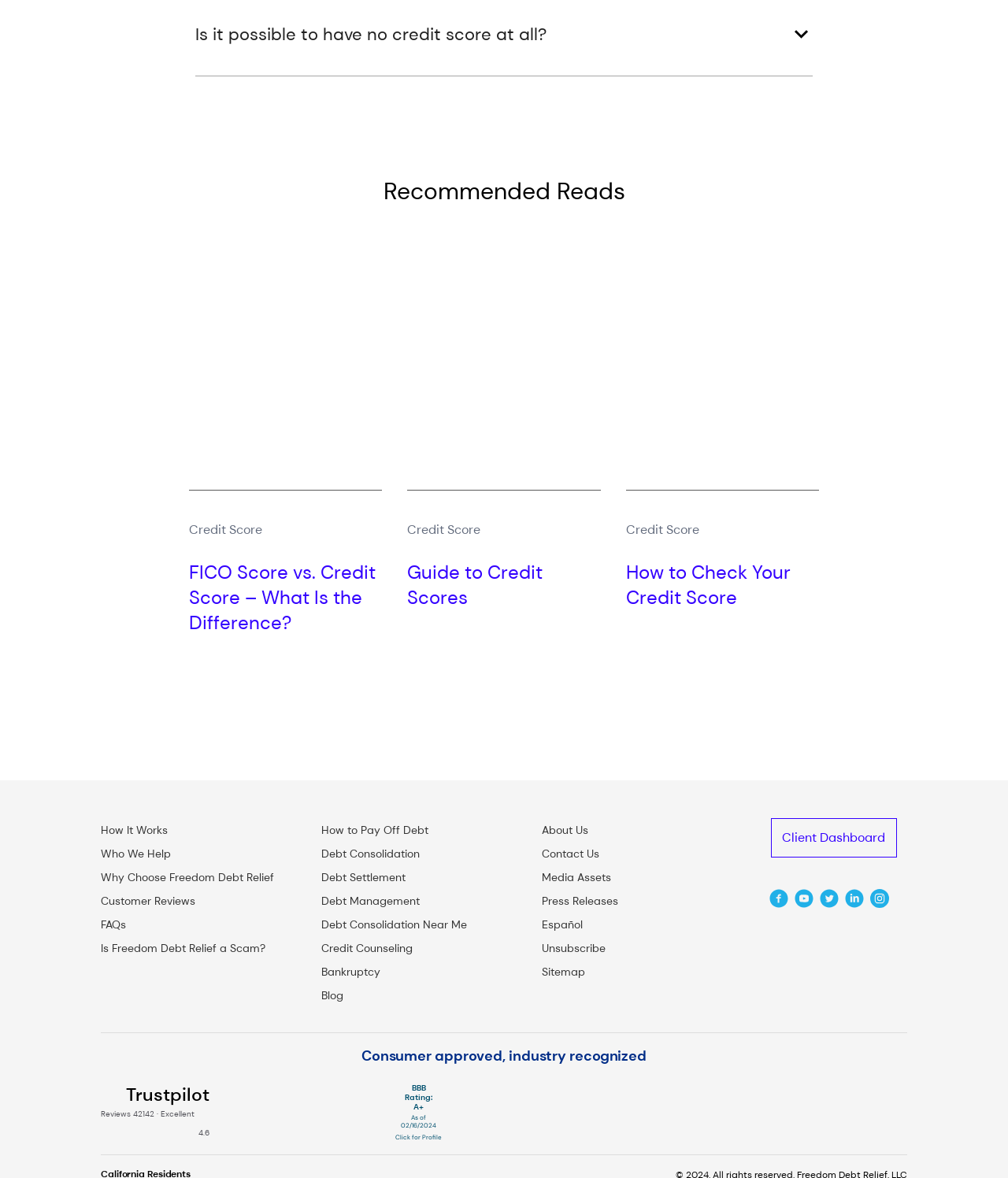Please mark the clickable region by giving the bounding box coordinates needed to complete this instruction: "Click the 'Client Dashboard' button".

[0.765, 0.694, 0.89, 0.728]